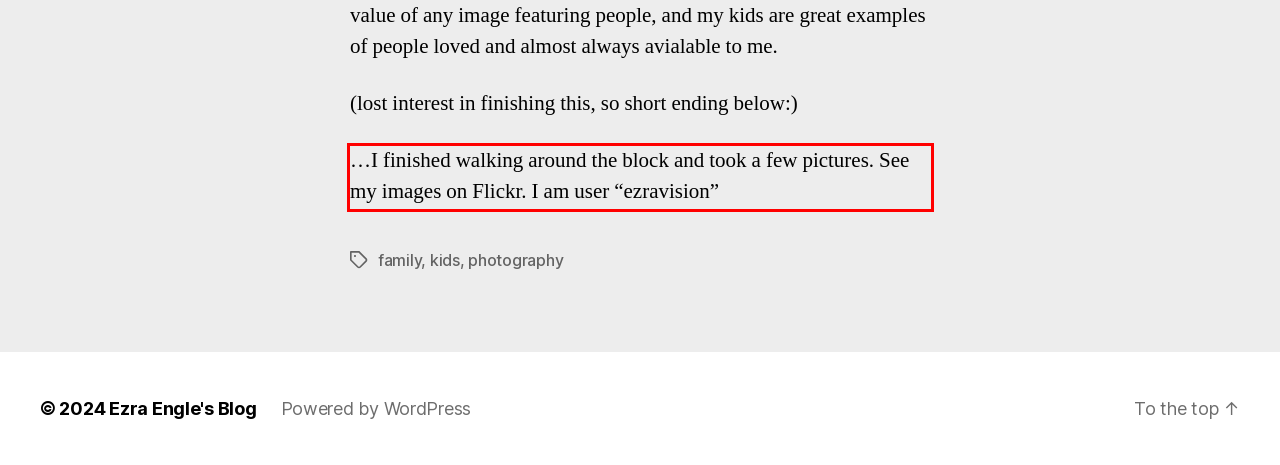Review the webpage screenshot provided, and perform OCR to extract the text from the red bounding box.

…I finished walking around the block and took a few pictures. See my images on Flickr. I am user “ezravision”